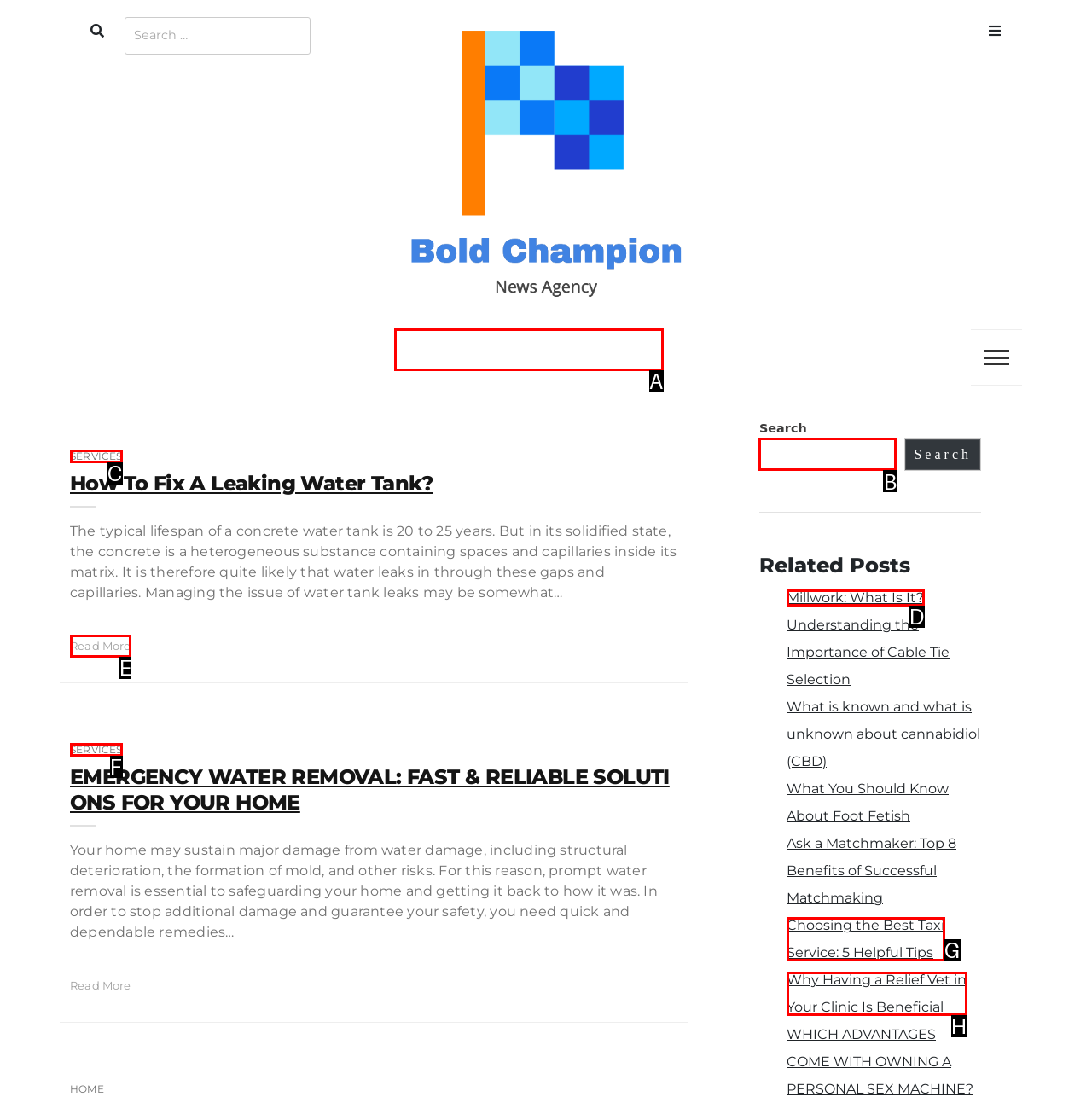Determine which option should be clicked to carry out this task: Search in the search box
State the letter of the correct choice from the provided options.

B